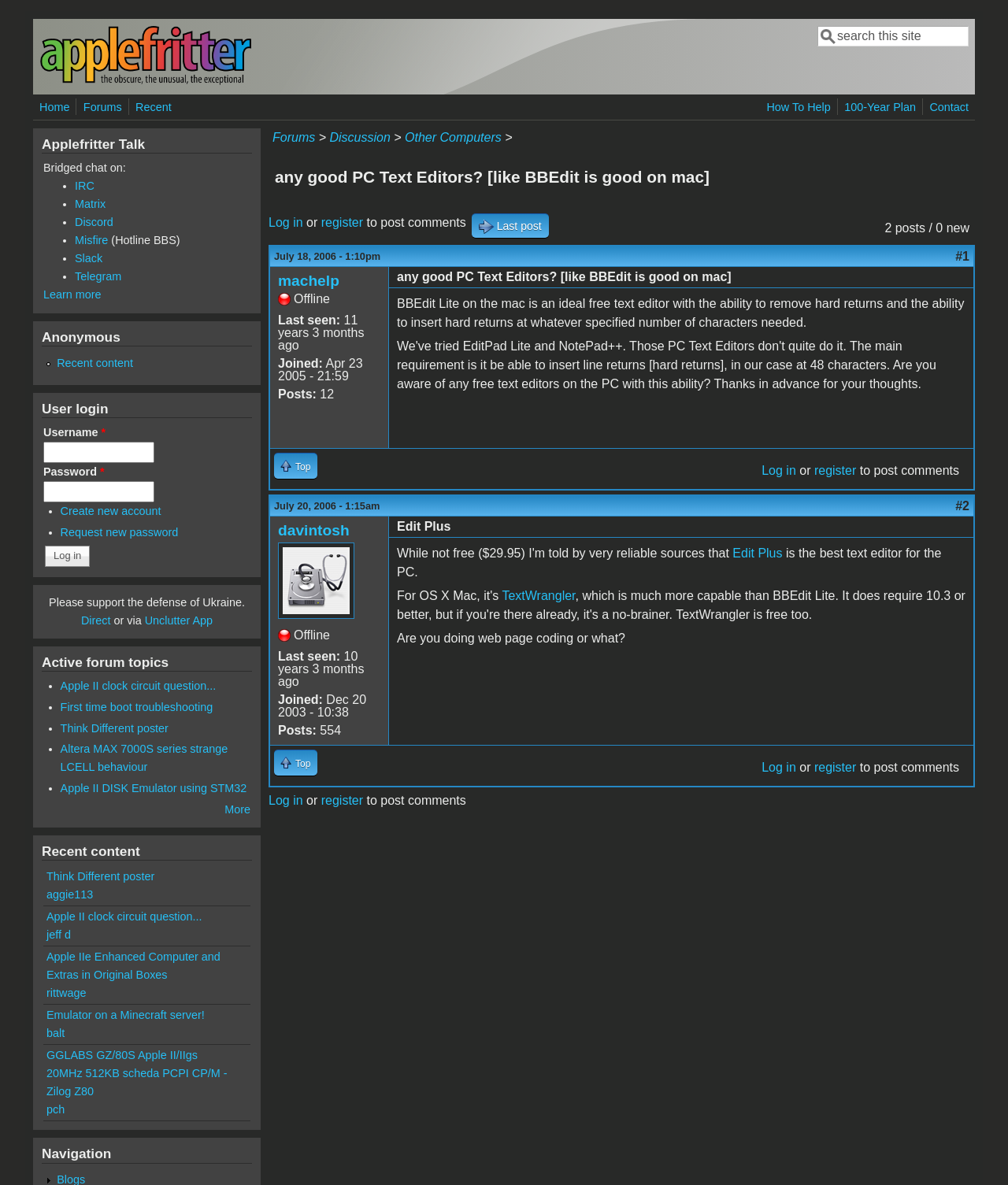Elaborate on the webpage's design and content in a detailed caption.

This webpage is a forum discussion page on Applefritter, a website focused on Apple-related topics. At the top of the page, there is a navigation menu with links to "Home", "Forums", "Recent", "How To Help", "100-Year Plan", and "Contact". Below the navigation menu, there is a search form with a text box and a "Search this site" label.

The main content of the page is a discussion thread titled "any good PC Text Editors? [like BBEdit is good on mac]". The thread has two posts, each with a heading, a timestamp, and a link to the poster's profile. The first post is from "machelp" and discusses the features of BBEdit Lite on Mac. The second post is from "davintosh" and recommends Edit Plus as the best text editor for PC.

To the right of the posts, there are links to "Log in" or "register" to post comments. There are also links to navigate to the top of the page. At the bottom of the page, there is a section titled "Applefritter Talk" with links to bridged chat services such as IRC, Matrix, Discord, Misfire, Slack, and Telegram.

Throughout the page, there are various links and buttons, including a "Skip to main content" link at the top, and "Last post" and "Top" links within the discussion thread. There are also images, including a "Home" icon and a profile picture for "davintosh".